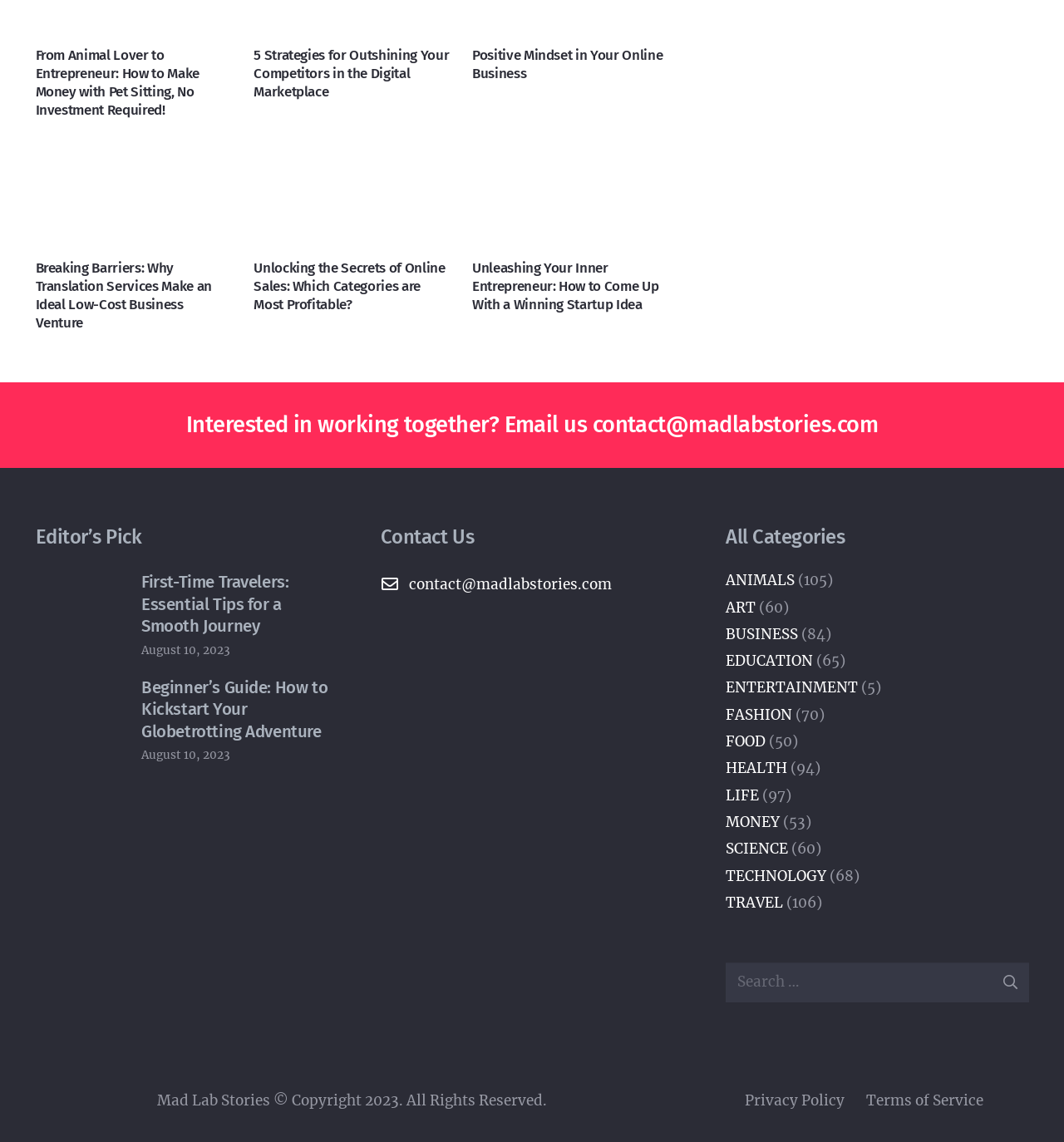Answer the question using only one word or a concise phrase: What is the email address to contact the website?

contact@madlabstories.com